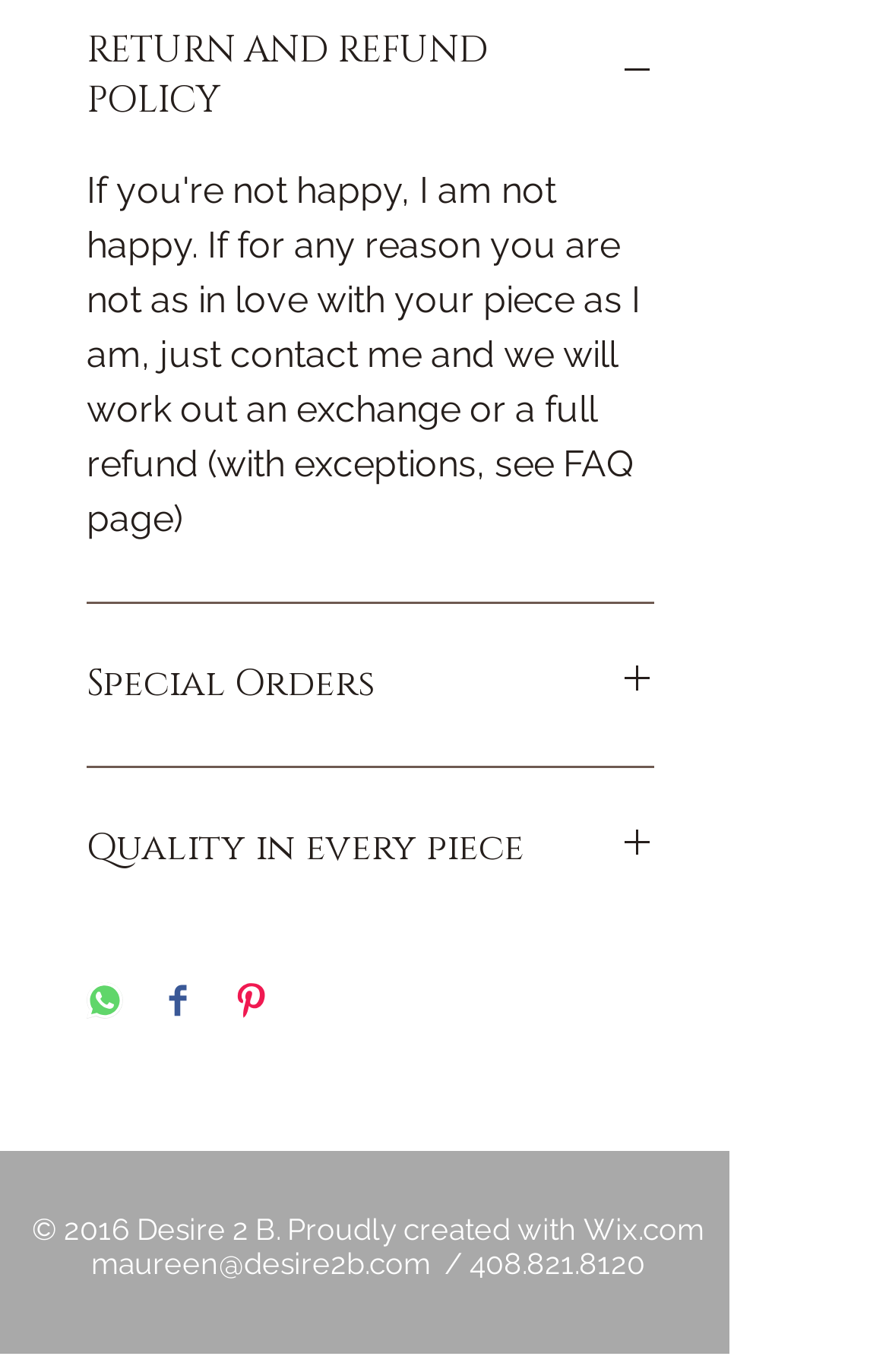Please provide a brief answer to the following inquiry using a single word or phrase:
How many images are there on the webpage?

6